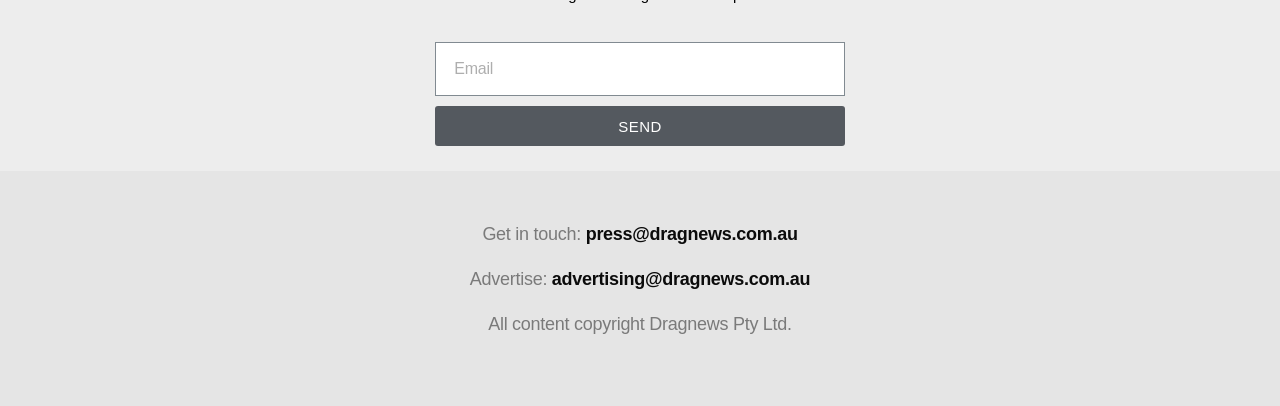What is the purpose of the textbox?
Refer to the image and provide a thorough answer to the question.

The textbox is labeled as 'Email' and is required, indicating that it is used to input an email address, likely for contacting the website or subscribing to a newsletter.